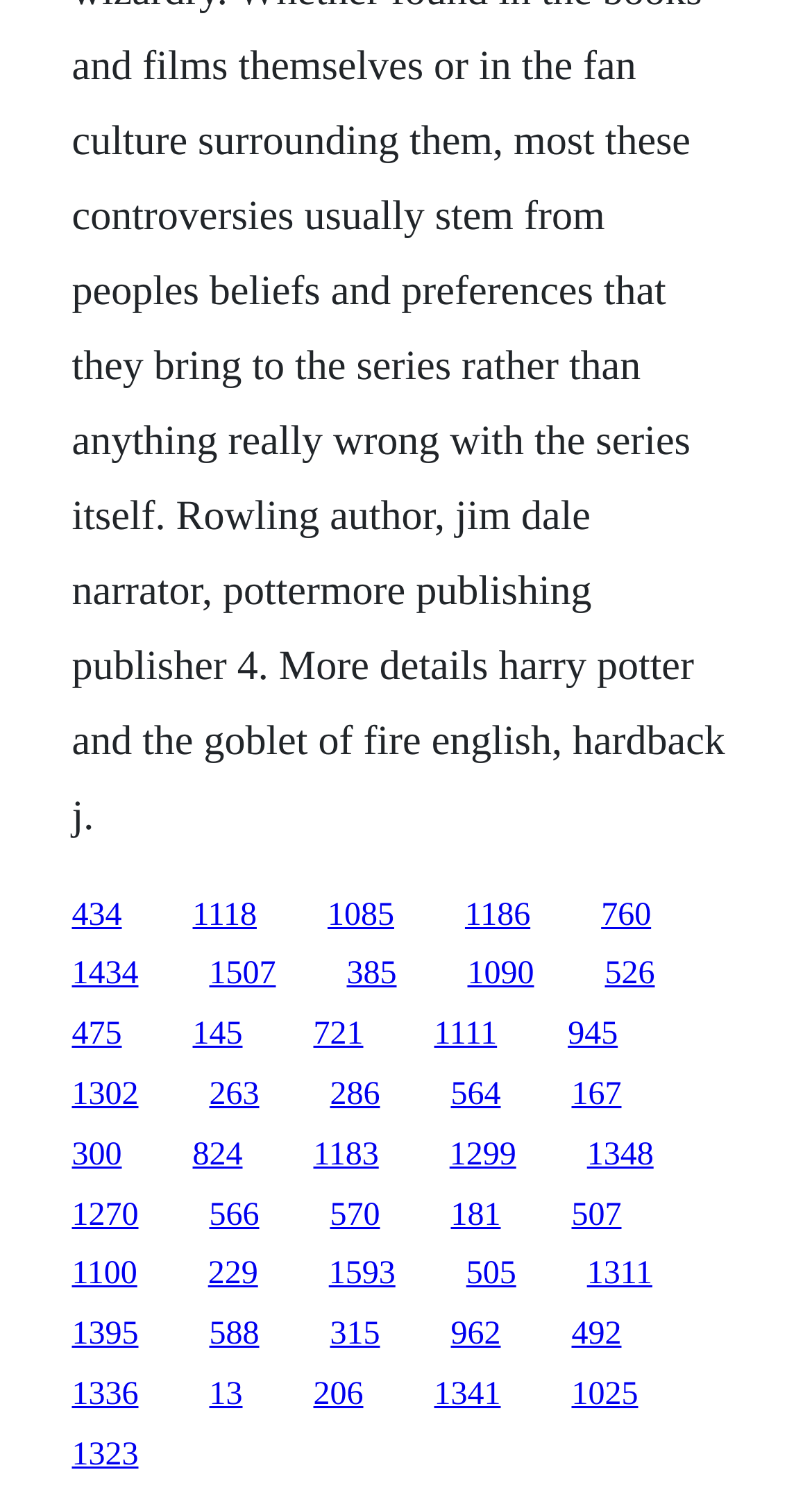What is the horizontal position of the link '1186'? Using the information from the screenshot, answer with a single word or phrase.

Right side